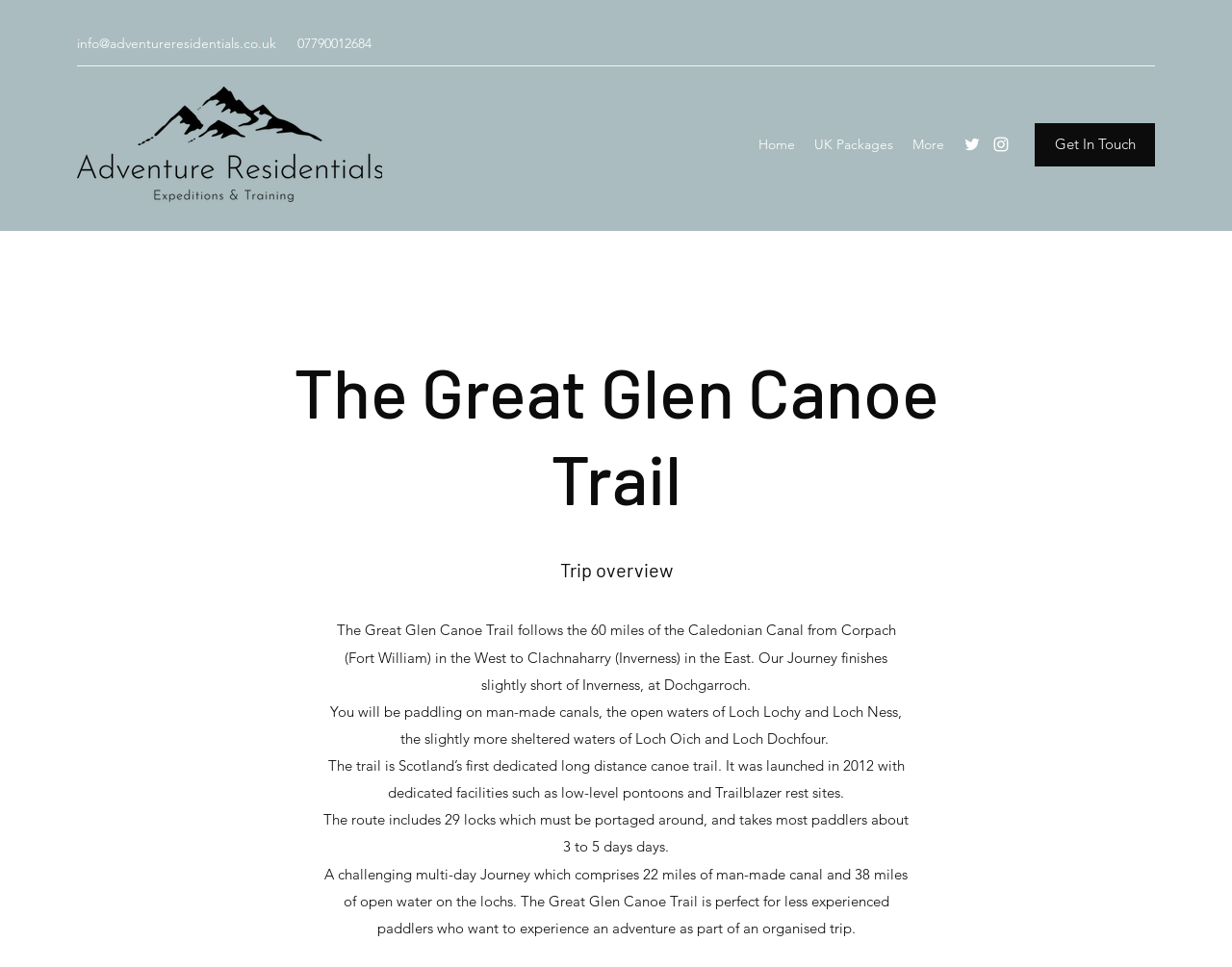Give a one-word or short phrase answer to this question: 
What is the phone number for Adventure Residentials?

07790012684